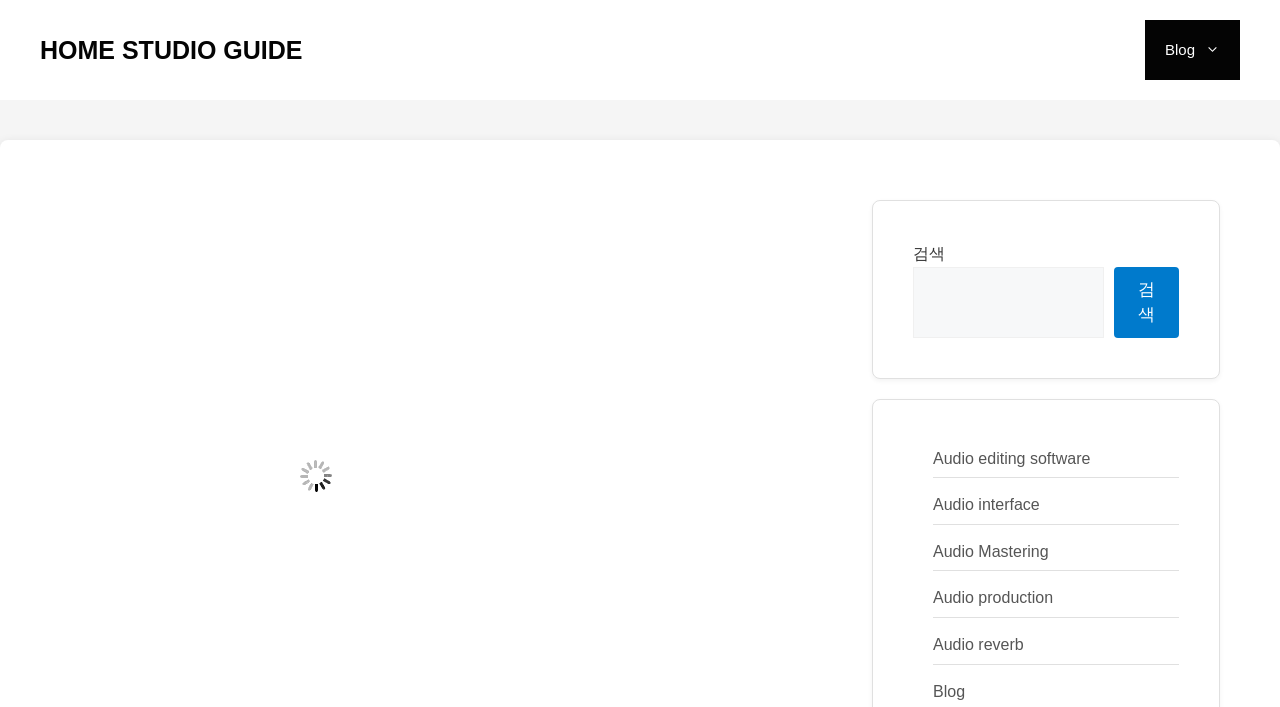Kindly determine the bounding box coordinates of the area that needs to be clicked to fulfill this instruction: "read blog".

[0.895, 0.028, 0.969, 0.113]